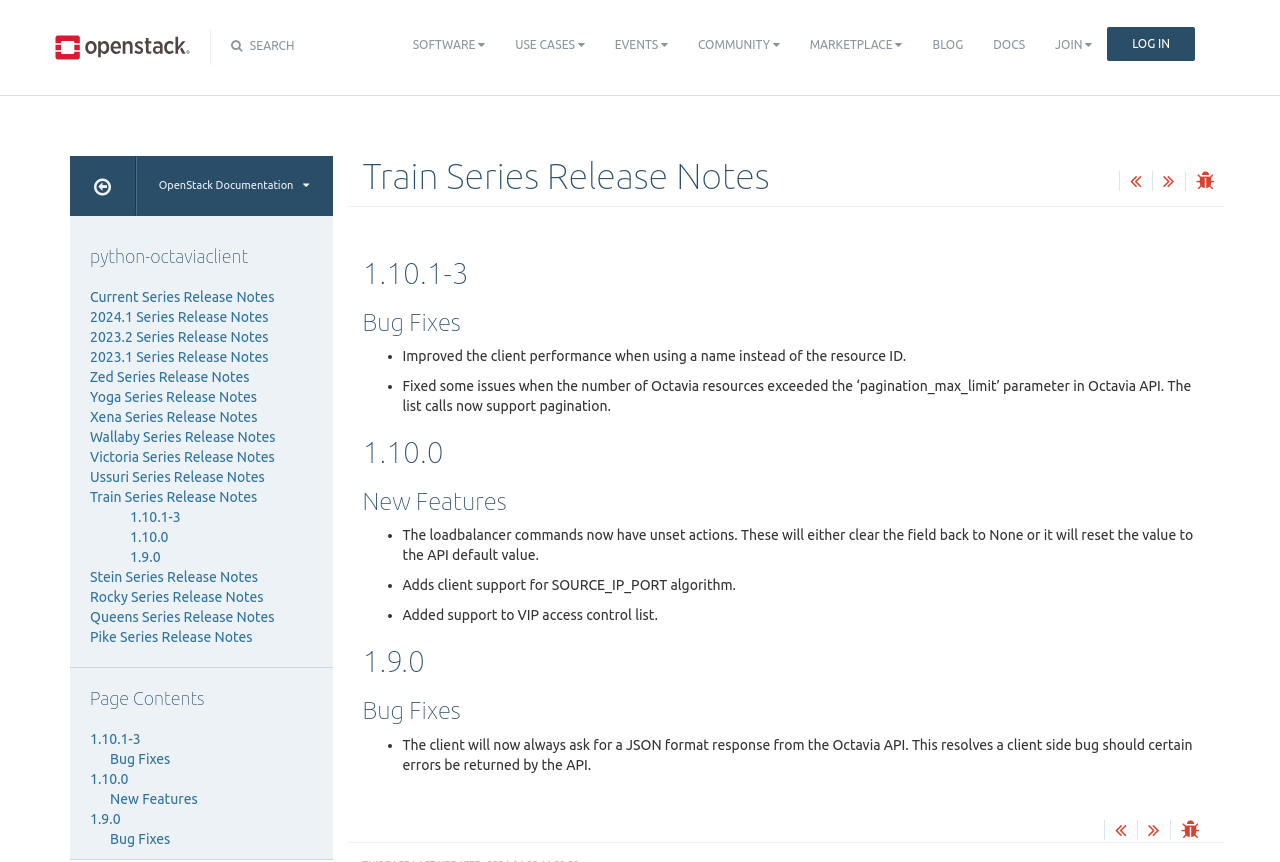Please locate the bounding box coordinates of the element that should be clicked to complete the given instruction: "Check Bug Fixes".

[0.283, 0.359, 0.945, 0.39]